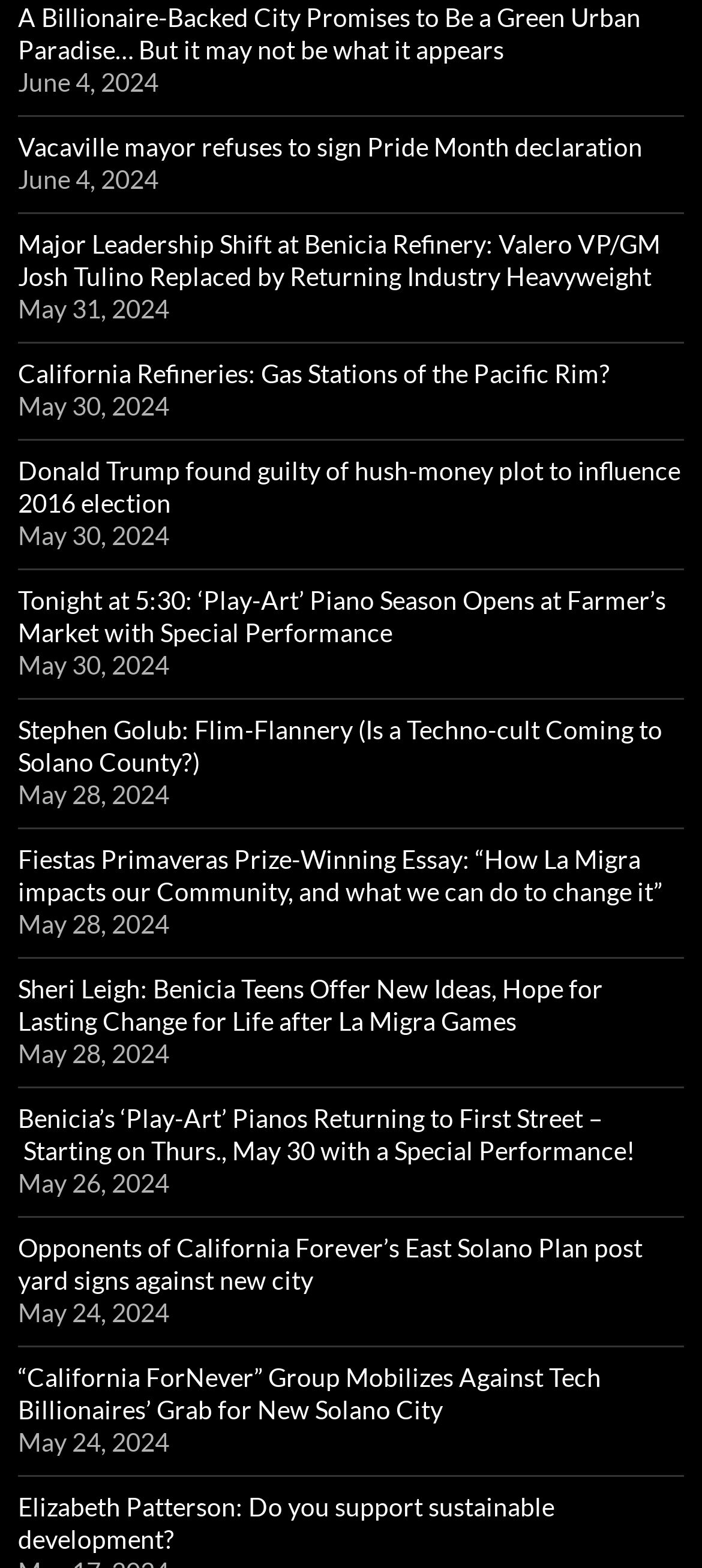What is the bounding box coordinate of the region that contains the date 'May 28, 2024'?
Based on the image, answer the question in a detailed manner.

I found the StaticText element with the text 'May 28, 2024' and its corresponding bounding box coordinate [0.026, 0.496, 0.241, 0.516].